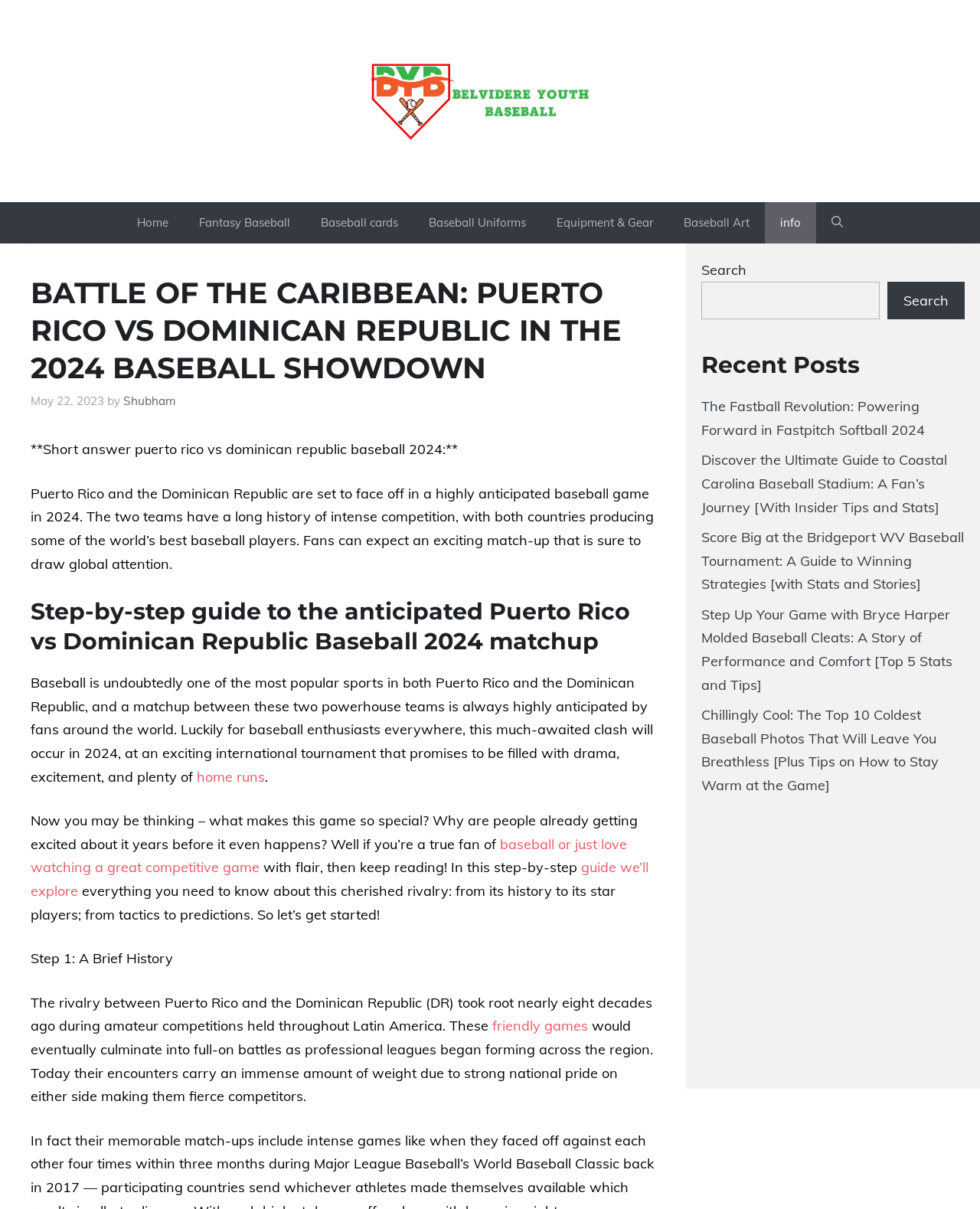Find the bounding box coordinates of the clickable element required to execute the following instruction: "Learn about the EU's Digital ID Regulations". Provide the coordinates as four float numbers between 0 and 1, i.e., [left, top, right, bottom].

None